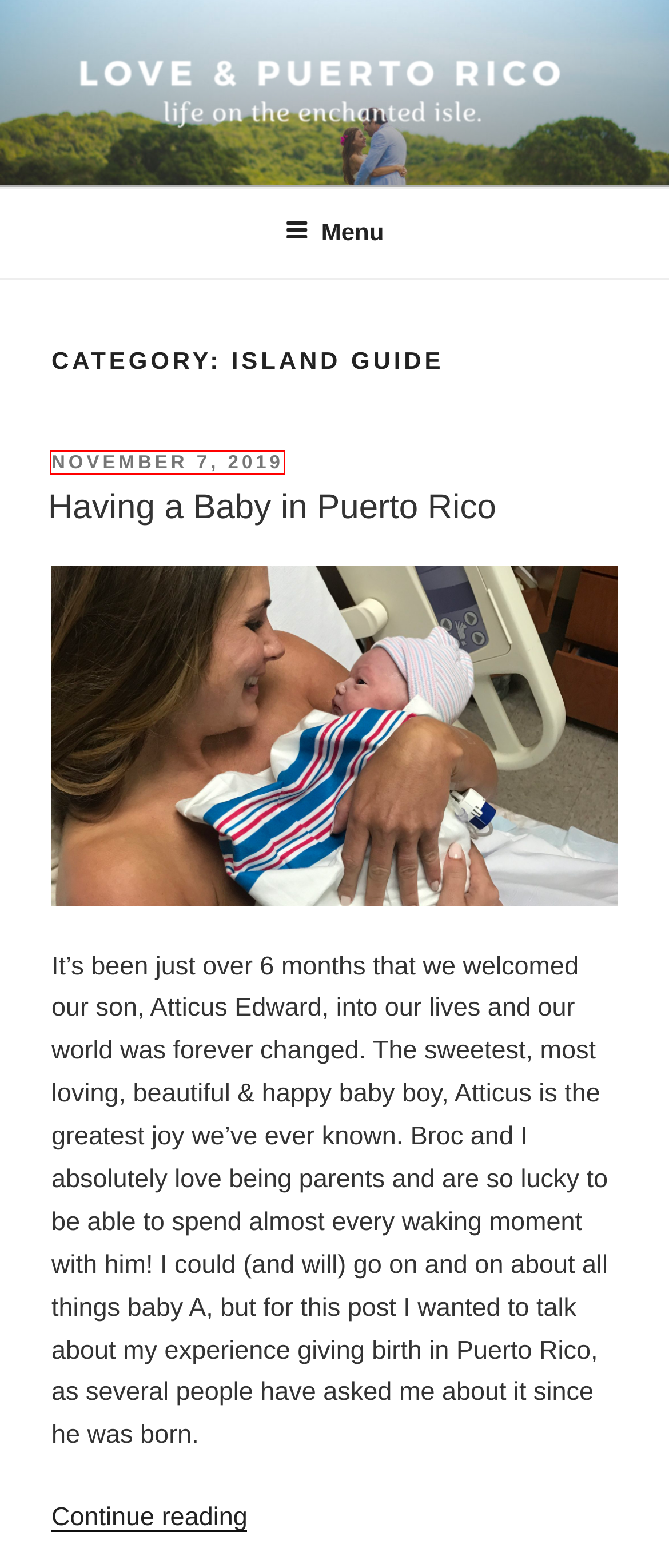Given a webpage screenshot with a UI element marked by a red bounding box, choose the description that best corresponds to the new webpage that will appear after clicking the element. The candidates are:
A. Exploration Archives - Love & Puerto Rico
B. birthday Archives - Love & Puerto Rico
C. jeep Archives - Love & Puerto Rico
D. Love & Life in Puerto Rico
E. Having a Baby in Puerto Rico - Love & Puerto Rico
F. what to see Archives - Love & Puerto Rico
G. tips Archives - Love & Puerto Rico
H. aquabella Archives - Love & Puerto Rico

E